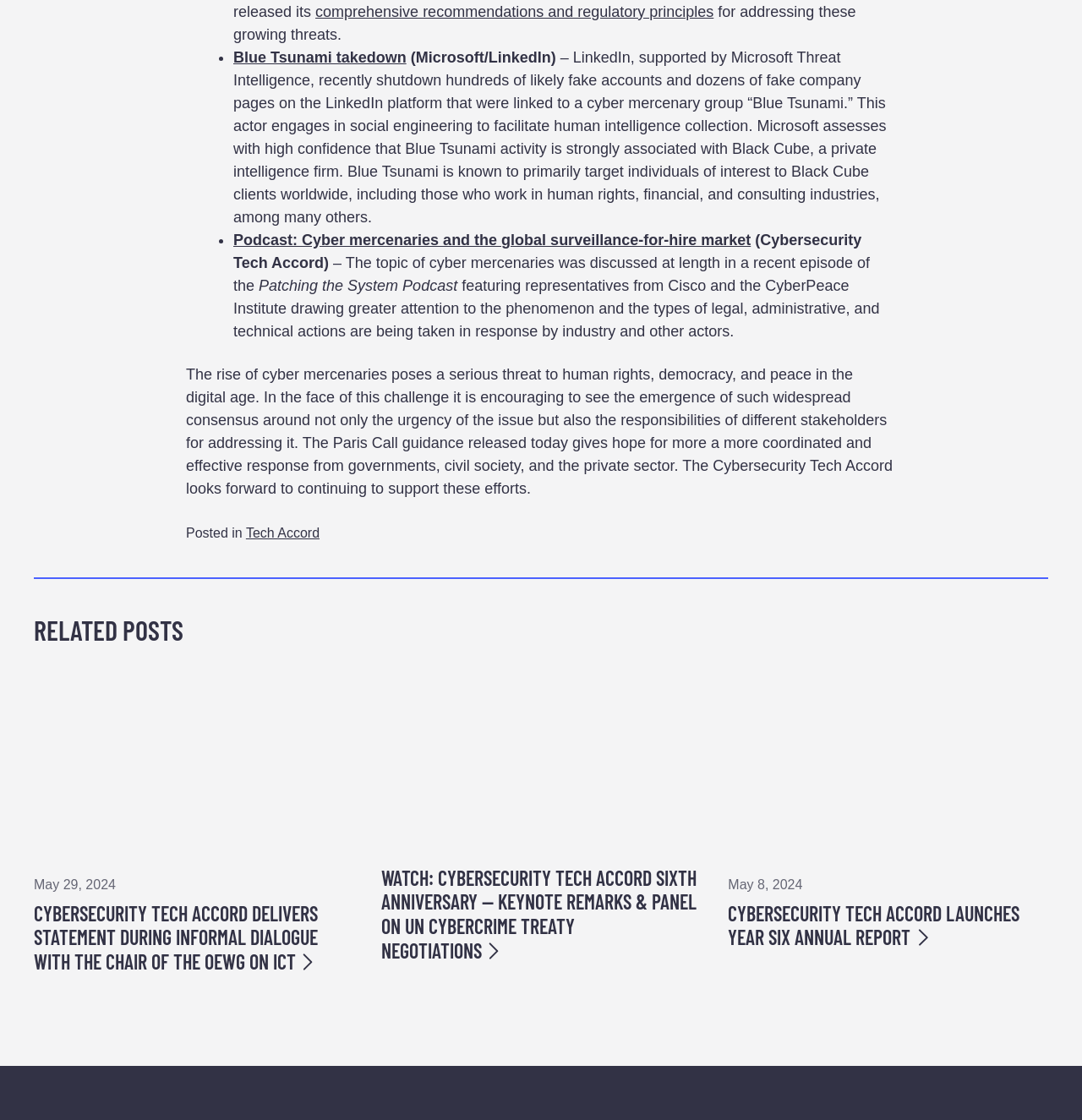Identify the bounding box coordinates necessary to click and complete the given instruction: "Read News".

None